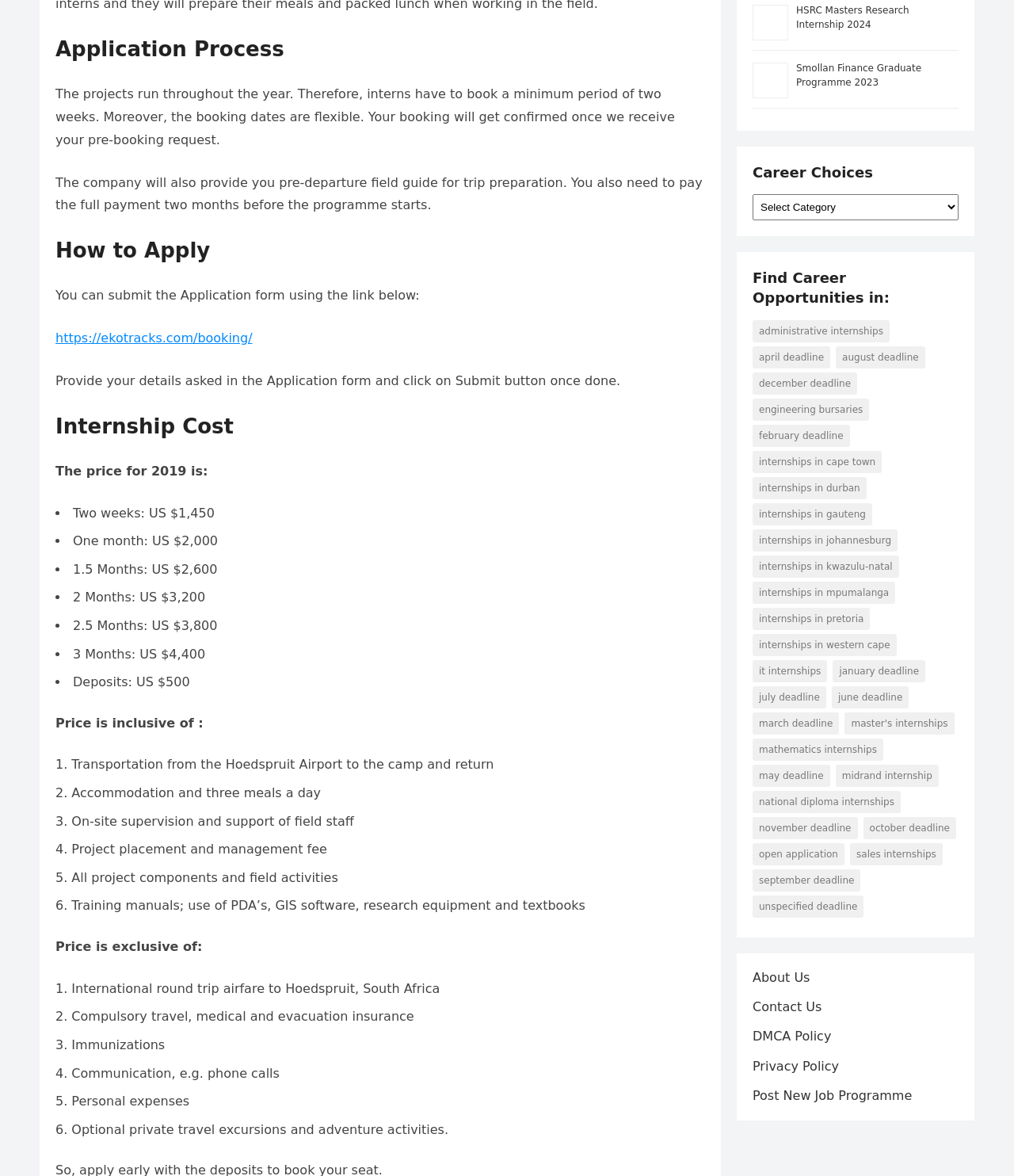What is the cost of a 2-month internship? Examine the screenshot and reply using just one word or a brief phrase.

US $3,200